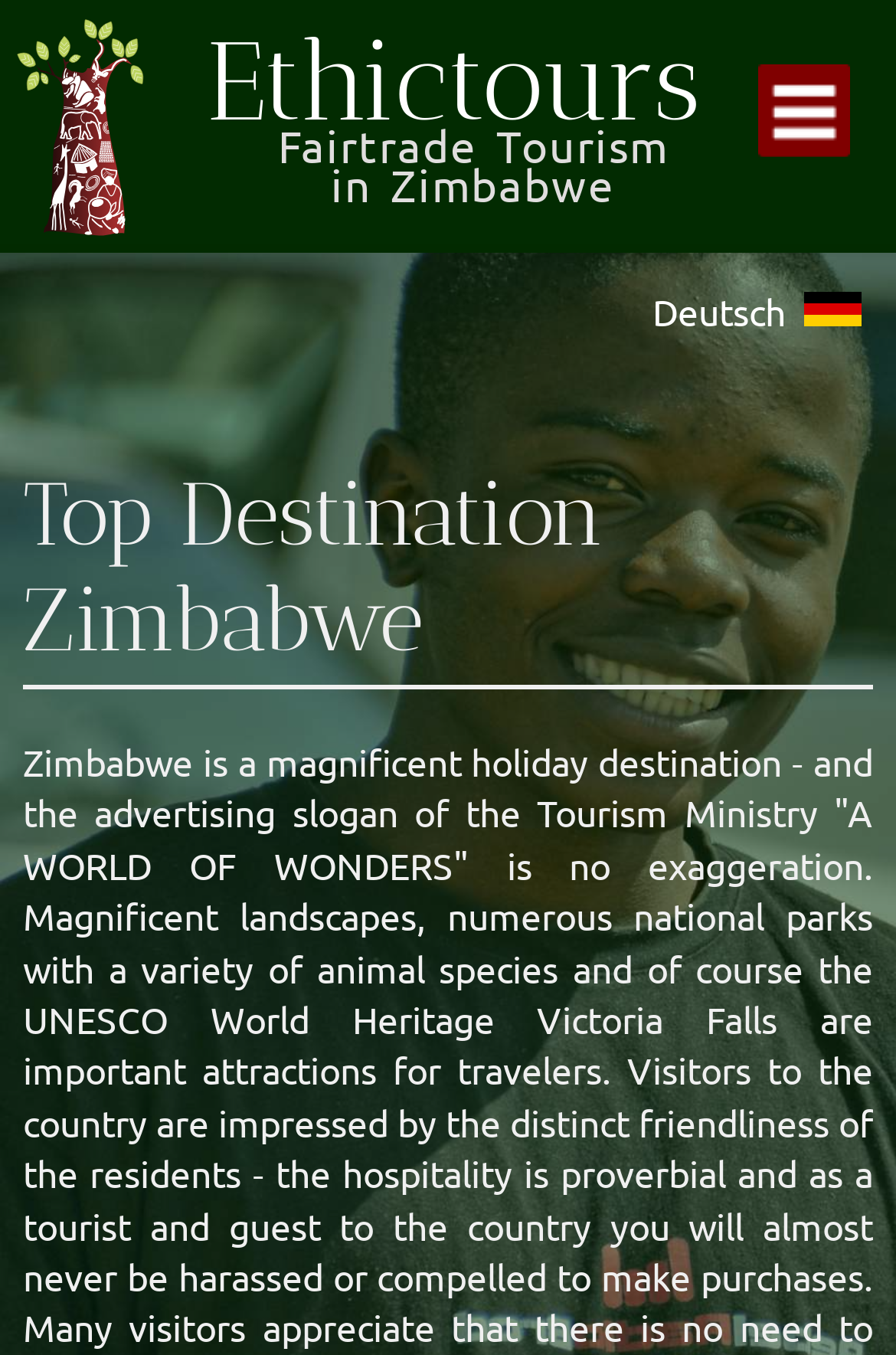Answer the question with a single word or phrase: 
What is the destination of the trips offered?

Zimbabwe